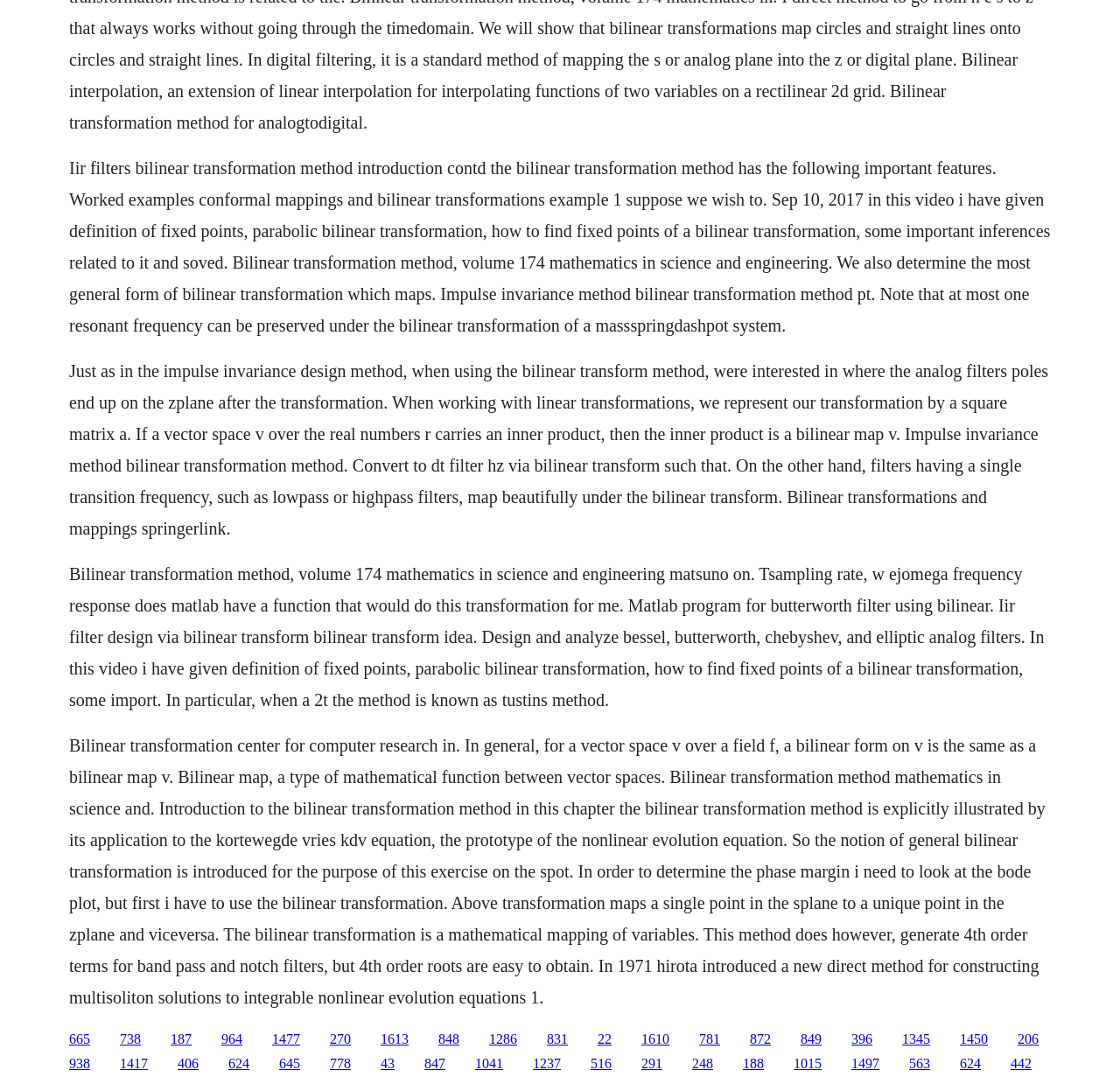Based on the visual content of the image, answer the question thoroughly: What is the bilinear transformation method used for?

Based on the text, the bilinear transformation method is used for designing filters, specifically IIR filters. It is a method for transforming analog filters to digital filters.